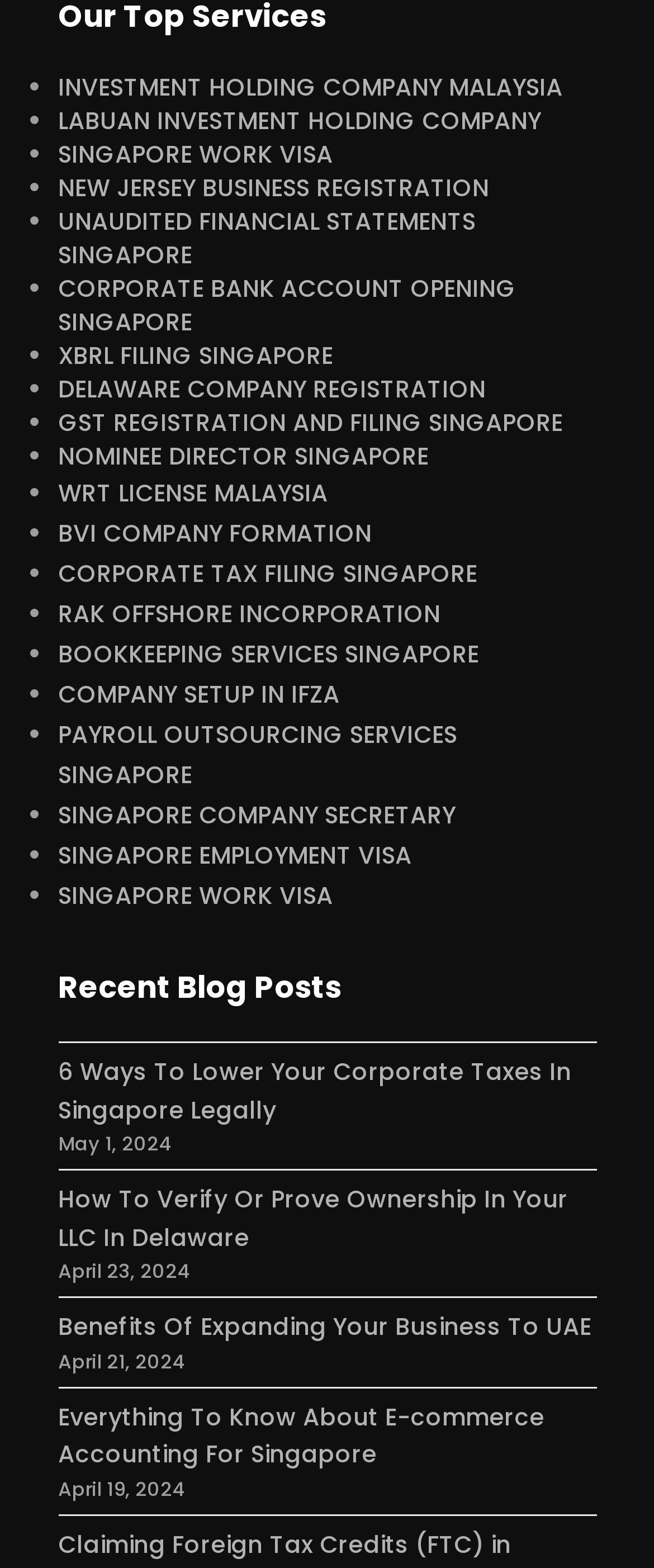What is the date of the latest blog post?
Give a single word or phrase answer based on the content of the image.

May 1, 2024